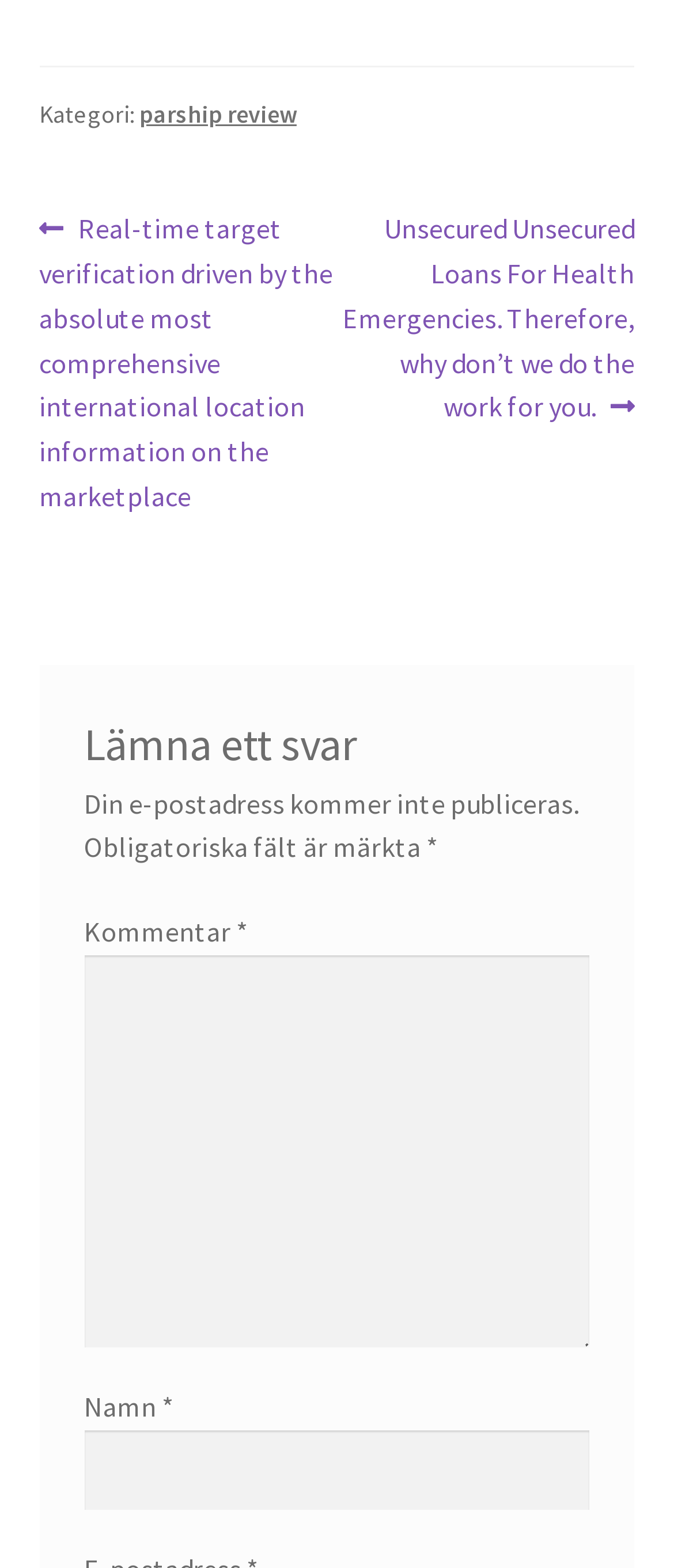What is the purpose of the asterisk symbol in the comment section?
Carefully analyze the image and provide a detailed answer to the question.

The asterisk symbol is located next to the static text 'Obligatoriska fält är märkta' which translates to 'Required fields are marked'. This suggests that the asterisk symbol is used to indicate required fields in the comment section.